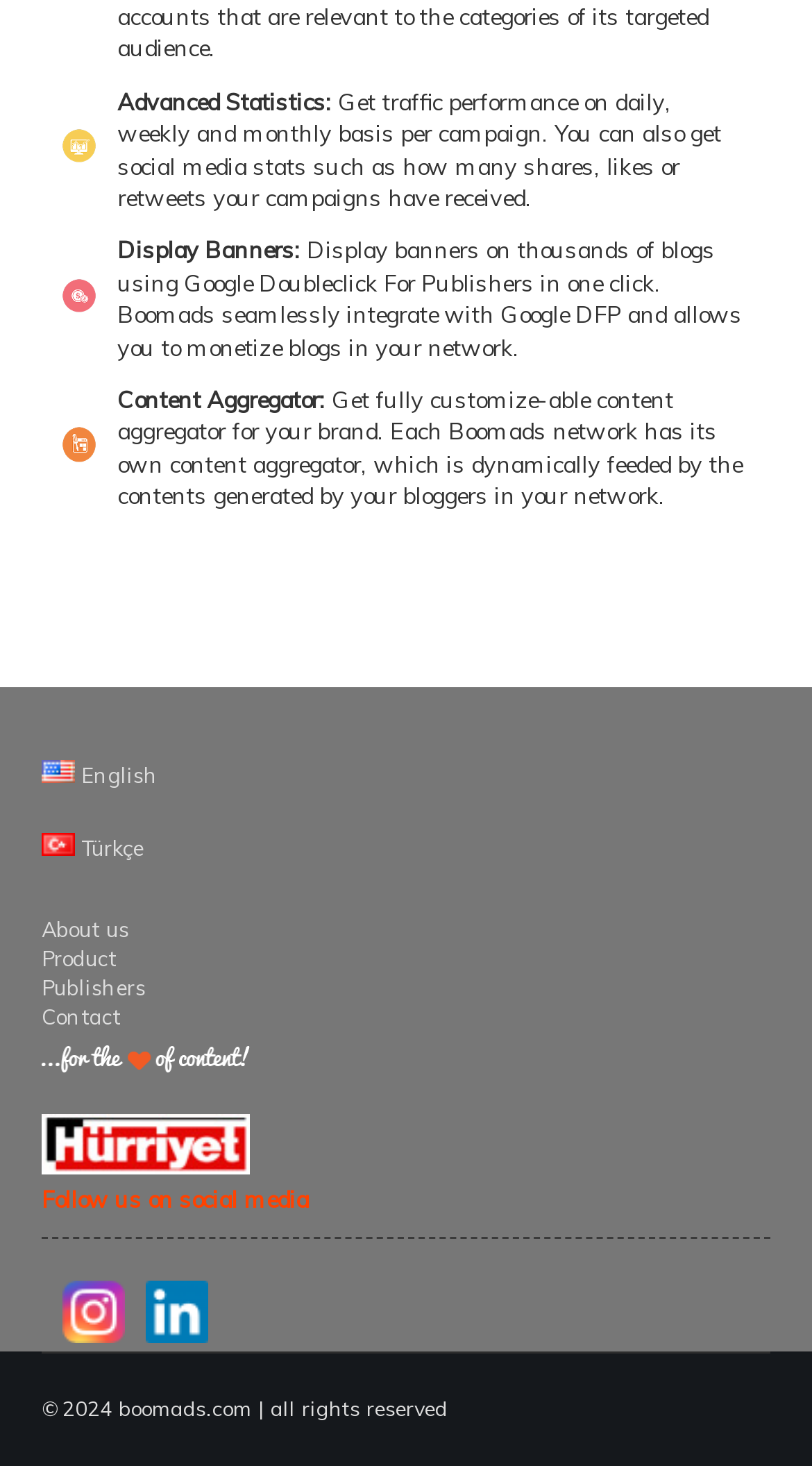How many language options are available?
Look at the screenshot and respond with a single word or phrase.

2